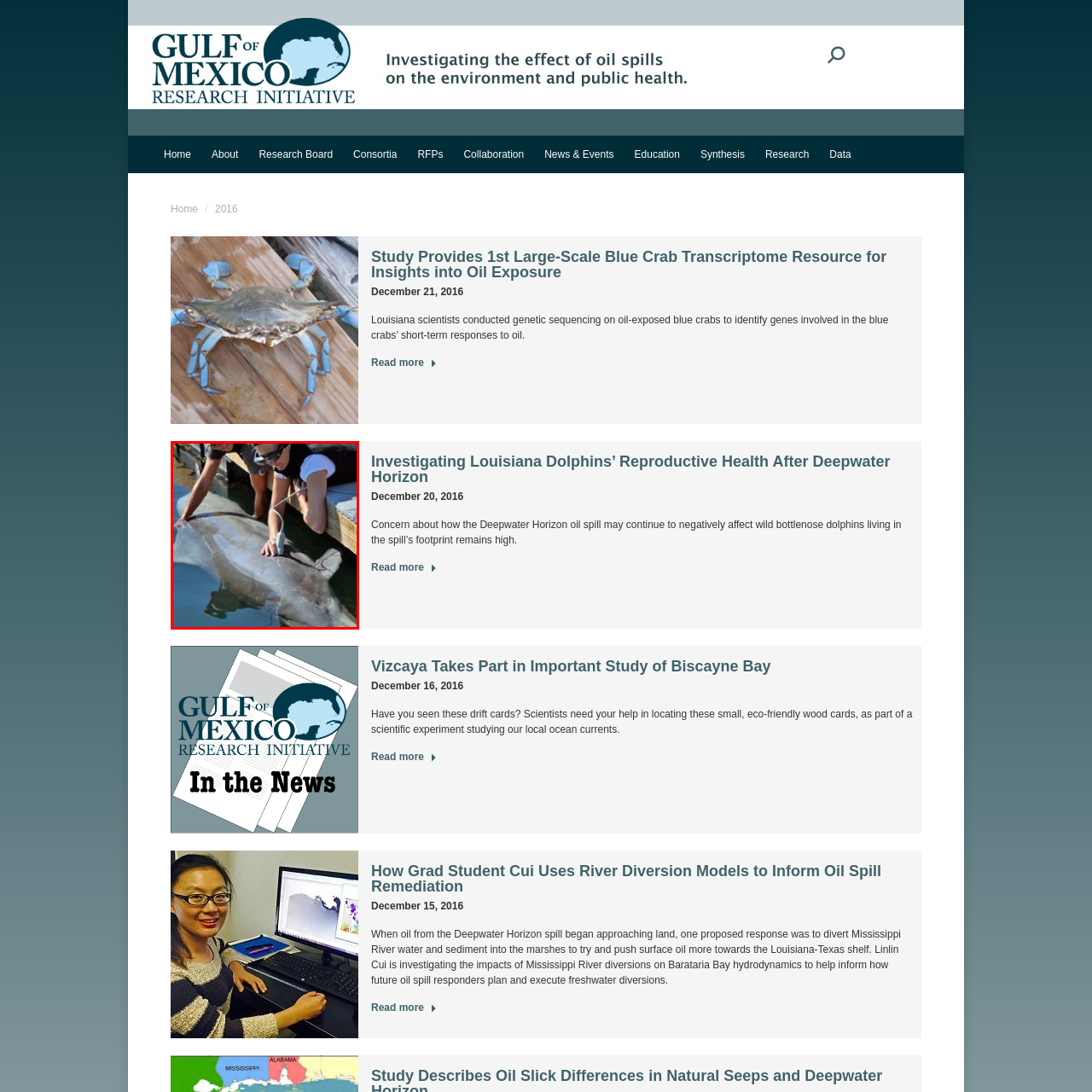What is the dolphin resting on?
Study the image framed by the red bounding box and answer the question in detail, relying on the visual clues provided.

The dolphin is resting at the edge of a dock or platform, which provides a stable surface for the researchers to conduct their examination and assessment.